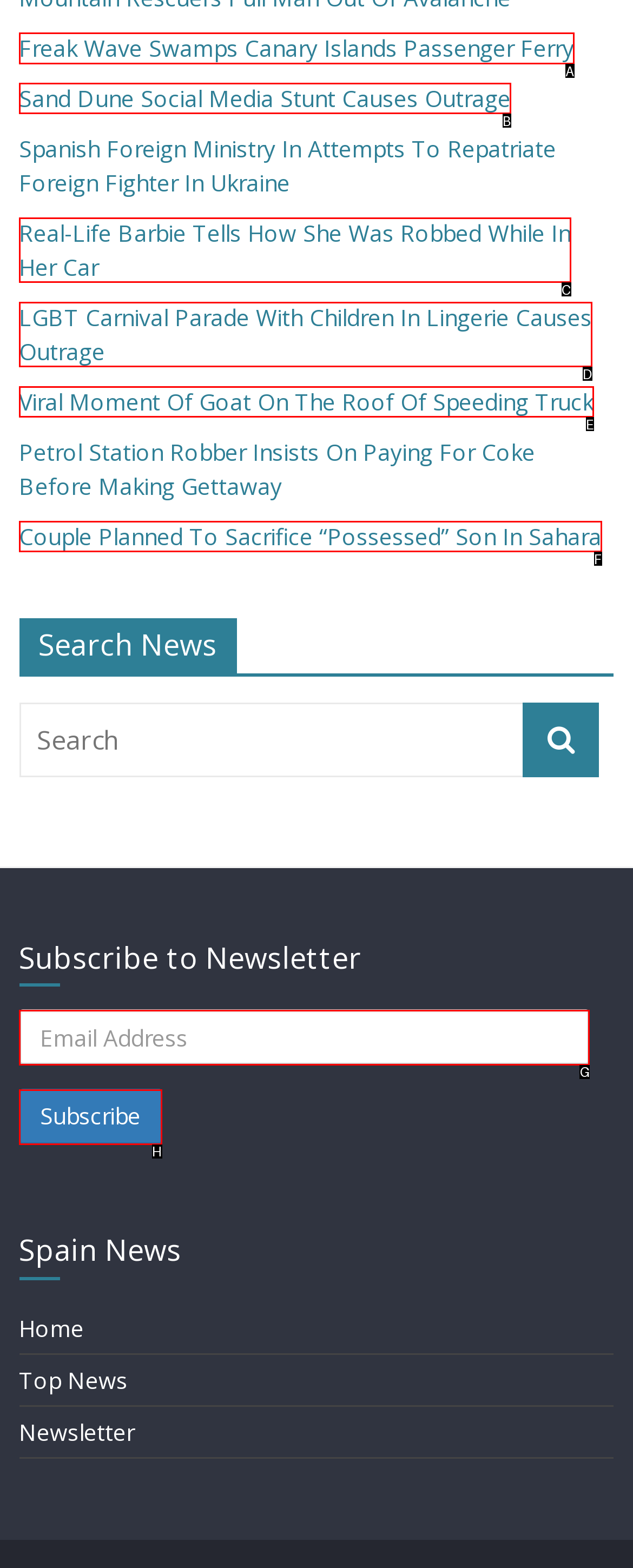Identify the letter of the UI element you need to select to accomplish the task: Discover Android App Development.
Respond with the option's letter from the given choices directly.

None